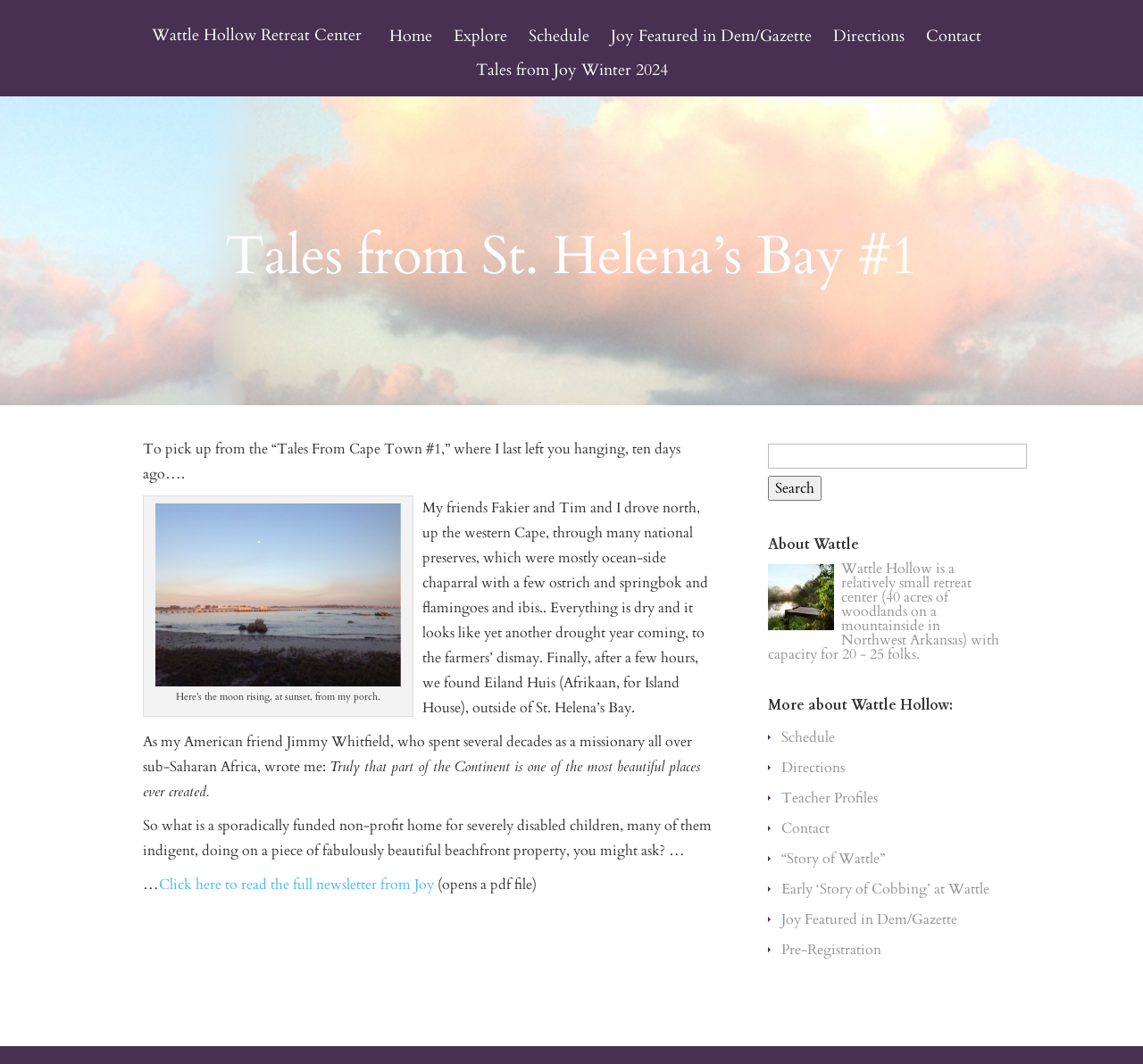Please locate and retrieve the main header text of the webpage.

Tales from St. Helena’s Bay #1